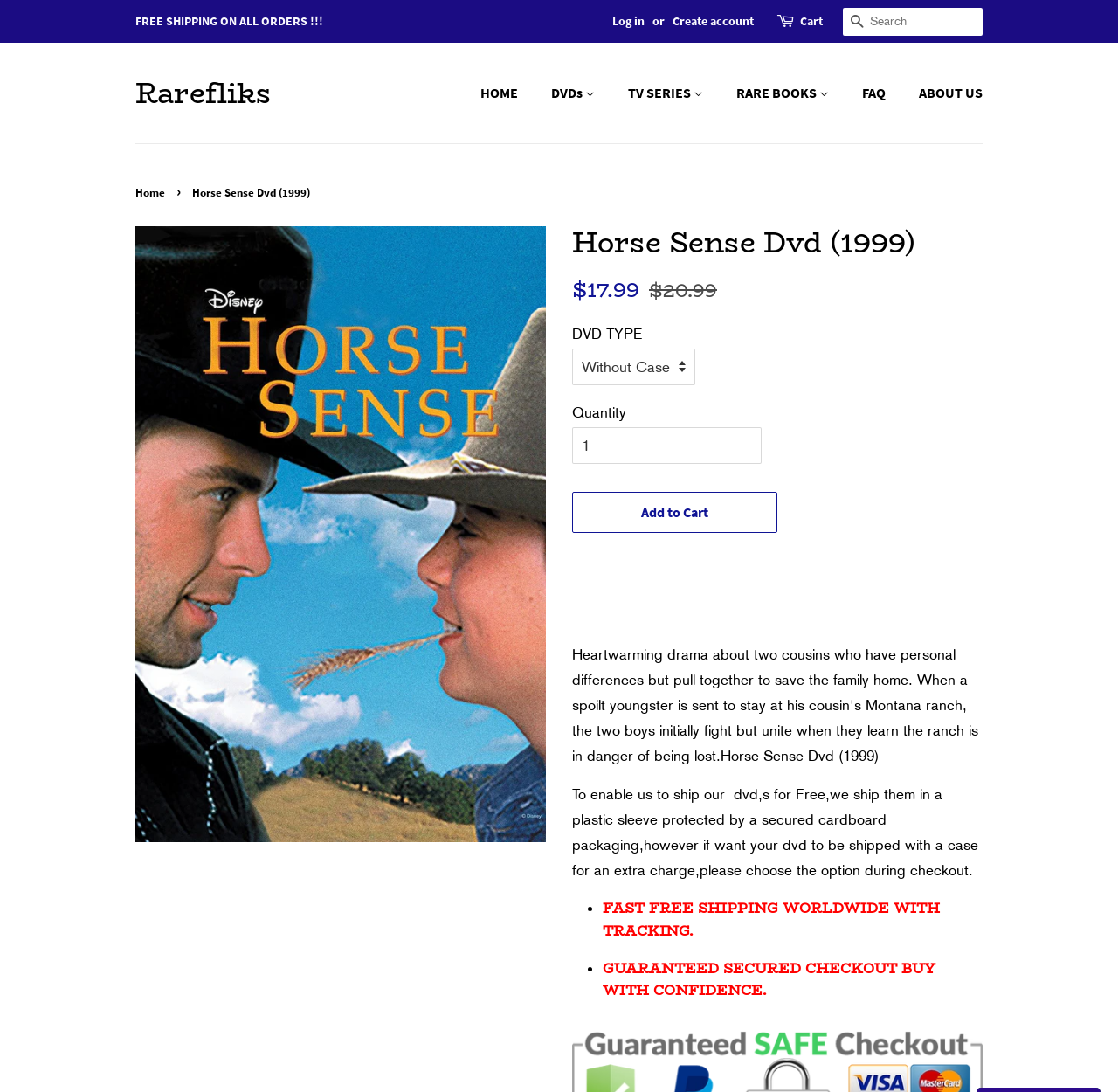Could you highlight the region that needs to be clicked to execute the instruction: "Select DVD type"?

[0.512, 0.319, 0.622, 0.353]